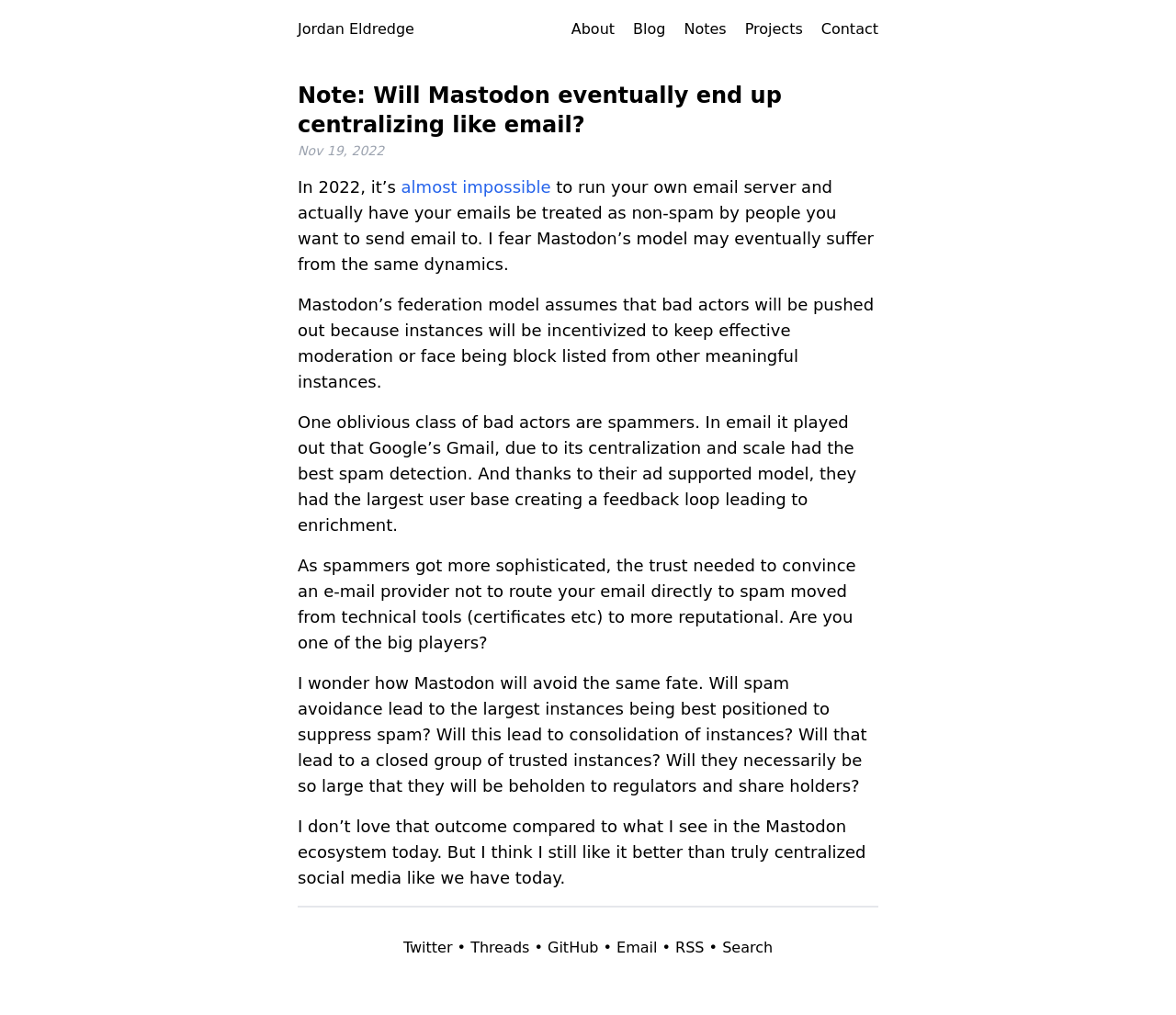Please identify the bounding box coordinates of the region to click in order to complete the task: "Click on the 'About' link". The coordinates must be four float numbers between 0 and 1, specified as [left, top, right, bottom].

[0.486, 0.02, 0.523, 0.037]